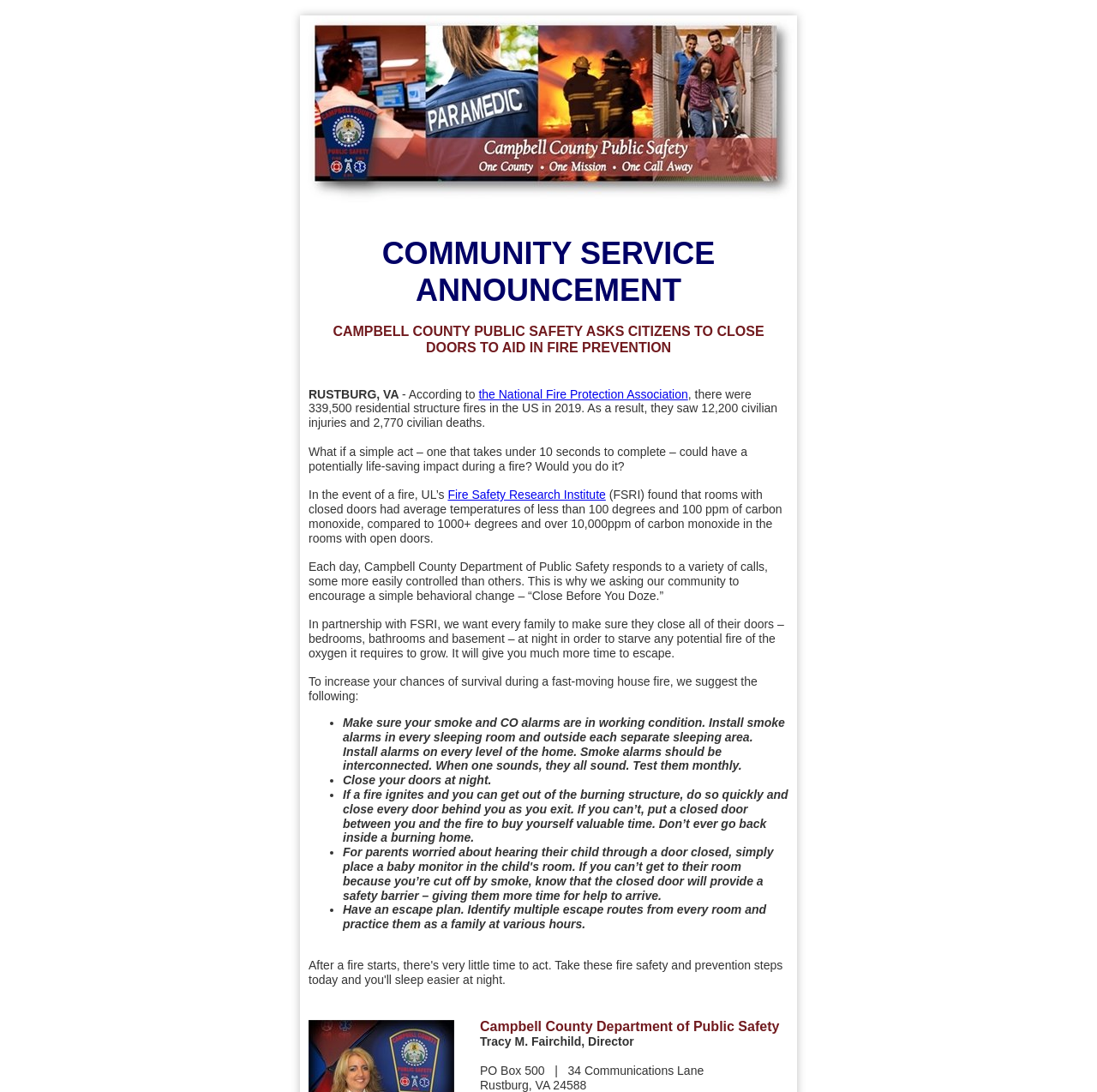What is the name of the research institute mentioned in the article?
Answer the question with a single word or phrase, referring to the image.

Fire Safety Research Institute